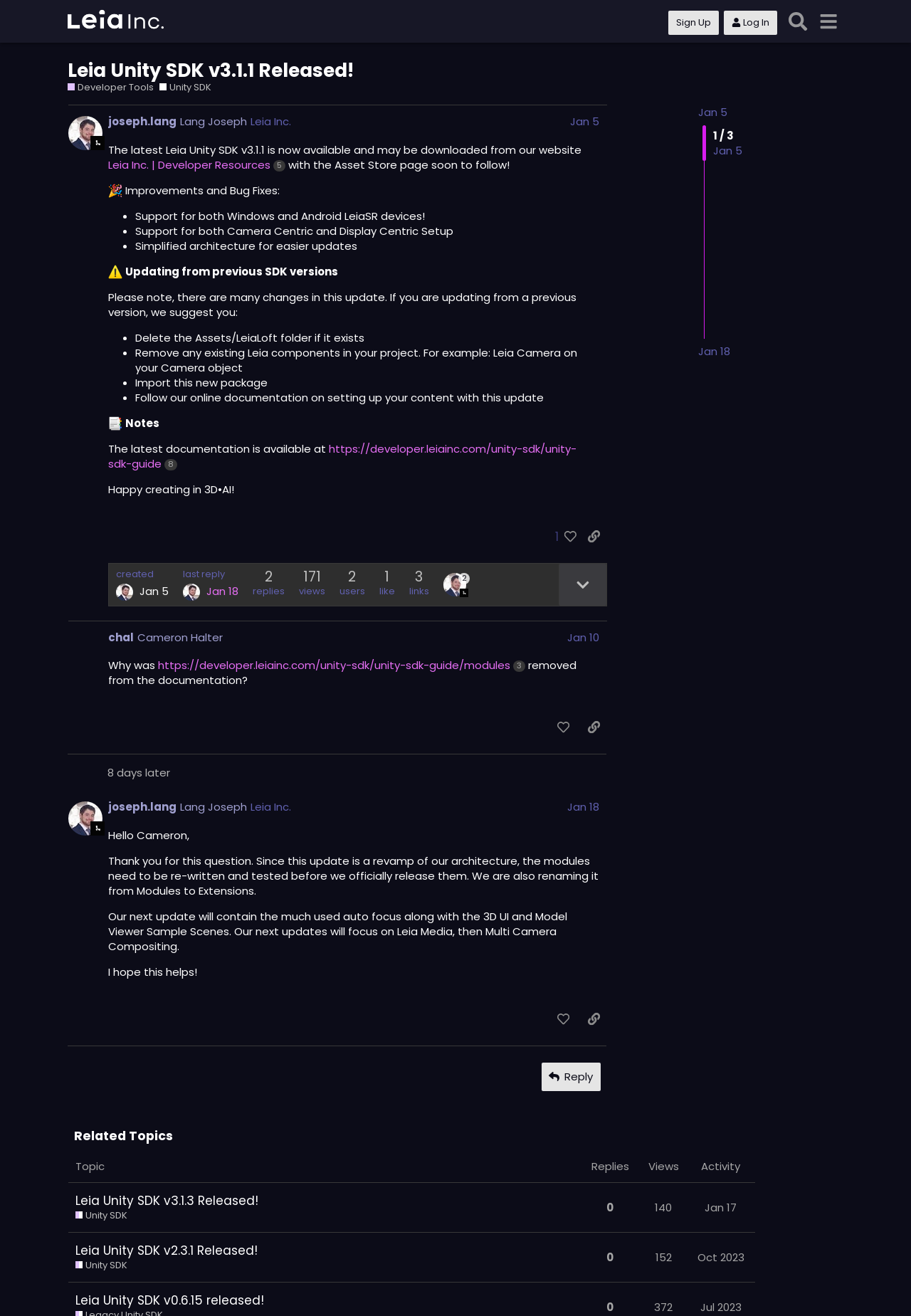Please locate and retrieve the main header text of the webpage.

Leia Unity SDK v3.1.1 Released!